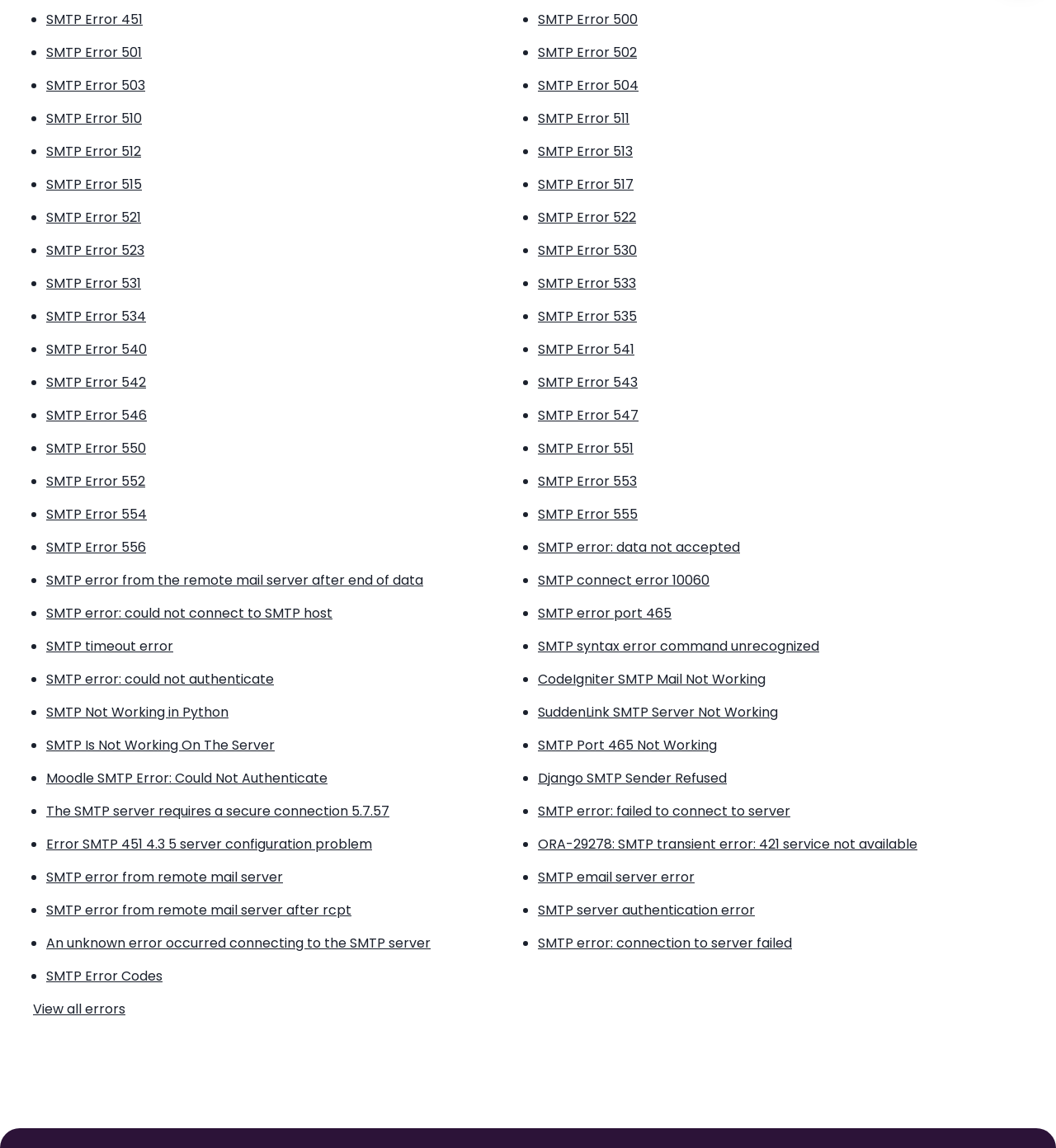Are there any SMTP error codes on the page with the same description?
From the screenshot, supply a one-word or short-phrase answer.

No